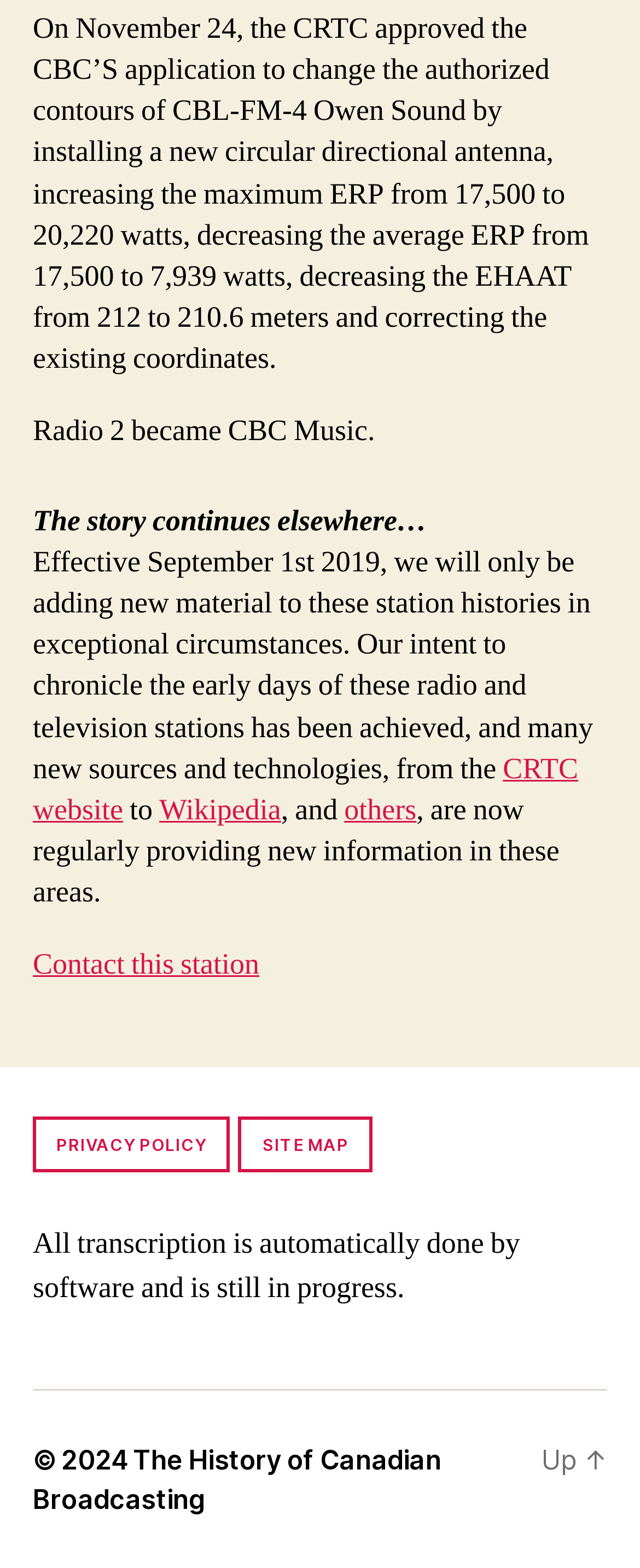Use a single word or phrase to answer the question:
What is the name of the radio station that became CBC Music?

Radio 2